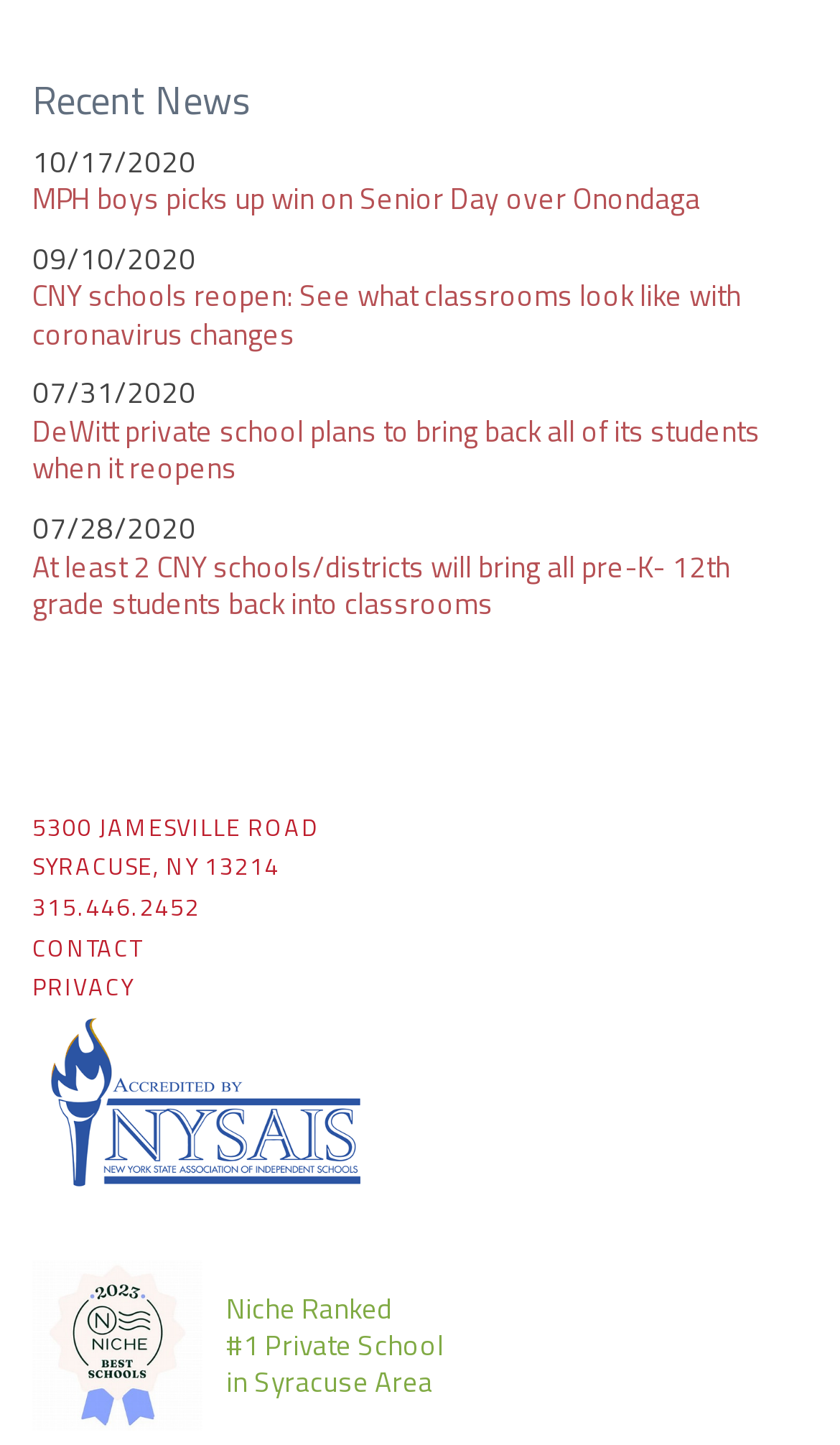Given the element description: "Privacy", predict the bounding box coordinates of this UI element. The coordinates must be four float numbers between 0 and 1, given as [left, top, right, bottom].

[0.038, 0.672, 0.159, 0.696]